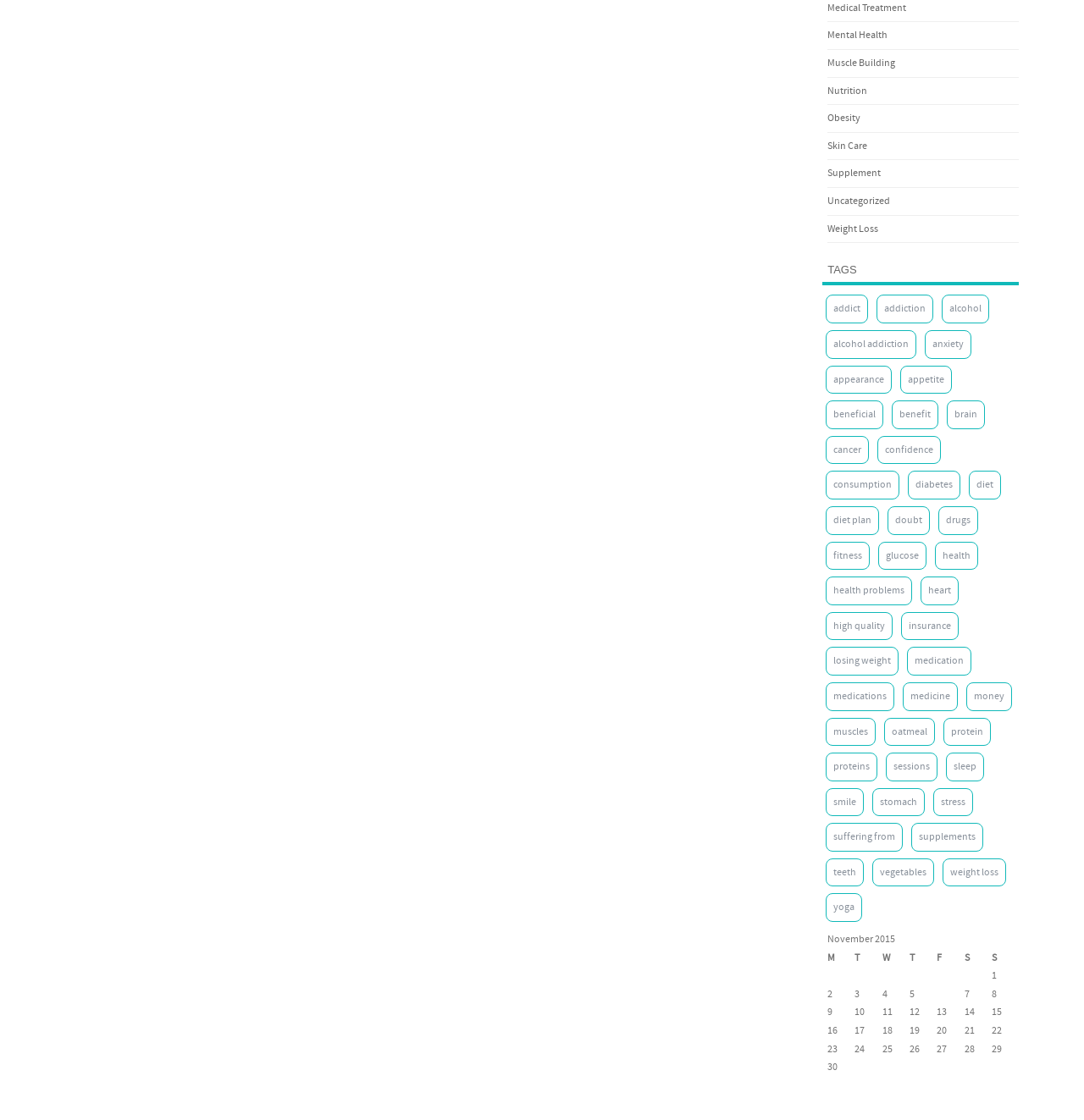Specify the bounding box coordinates for the region that must be clicked to perform the given instruction: "Check the table for November 2015".

[0.763, 0.831, 0.94, 0.961]